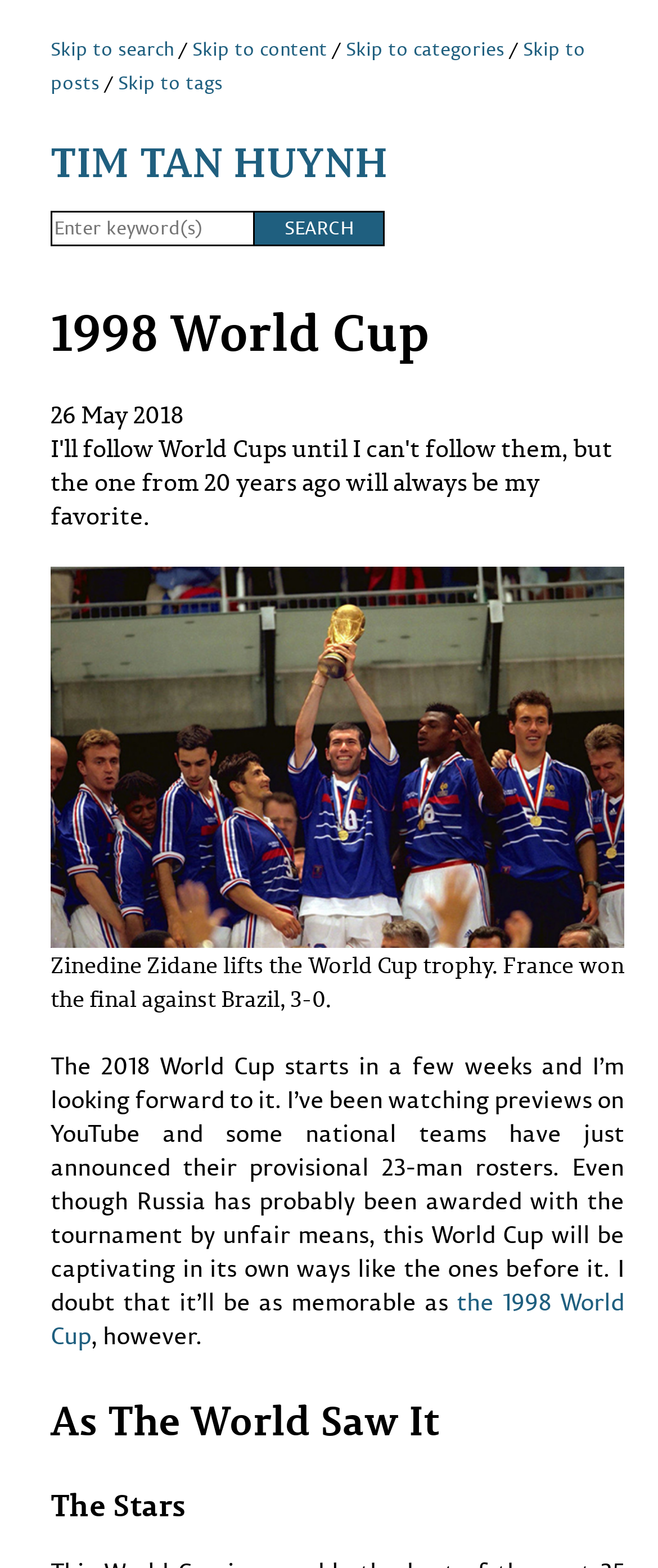Please identify the bounding box coordinates of the element I should click to complete this instruction: 'Click on the link to the 1998 World Cup'. The coordinates should be given as four float numbers between 0 and 1, like this: [left, top, right, bottom].

[0.077, 0.819, 0.949, 0.863]